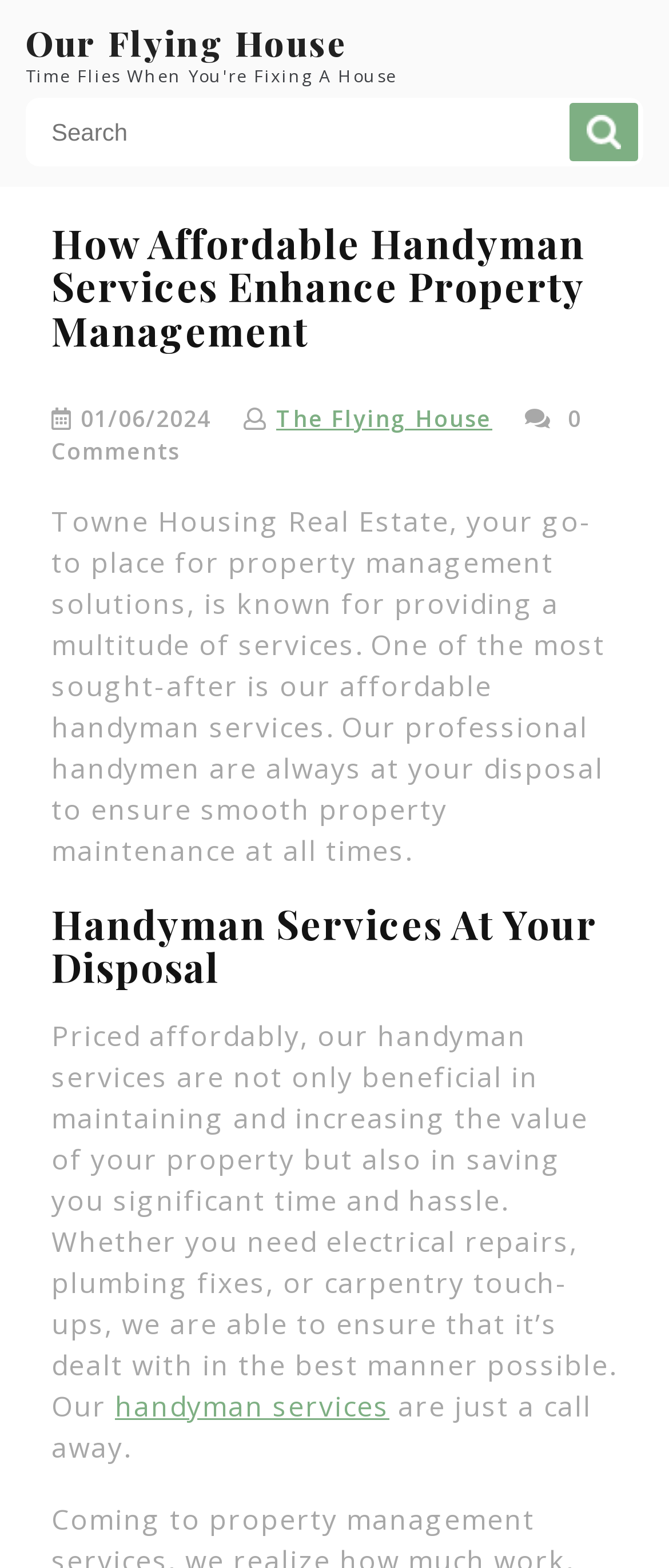Use a single word or phrase to answer the following:
What is the date mentioned in the webpage?

01/06/2024